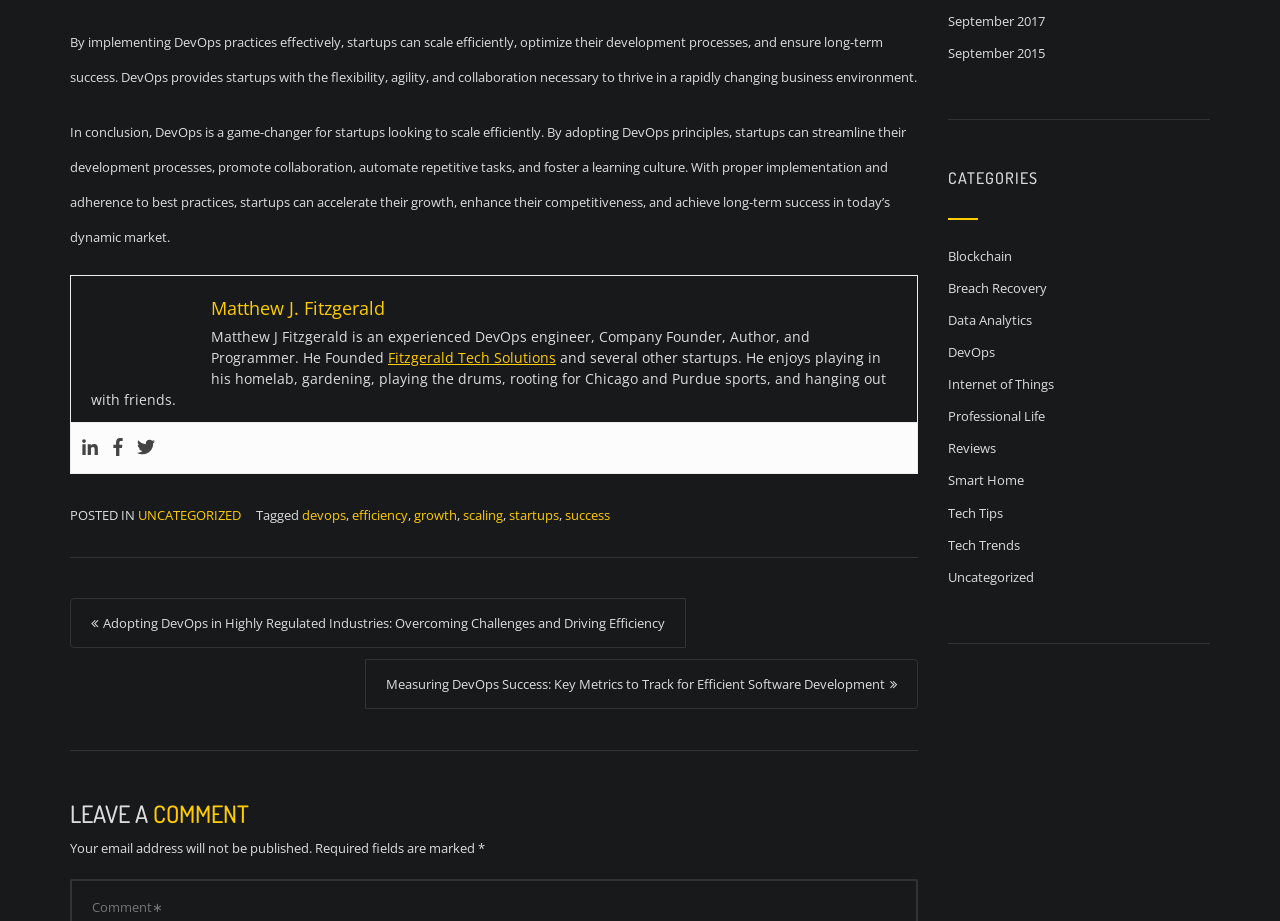Determine the bounding box coordinates of the target area to click to execute the following instruction: "Click on the Facebook link."

None